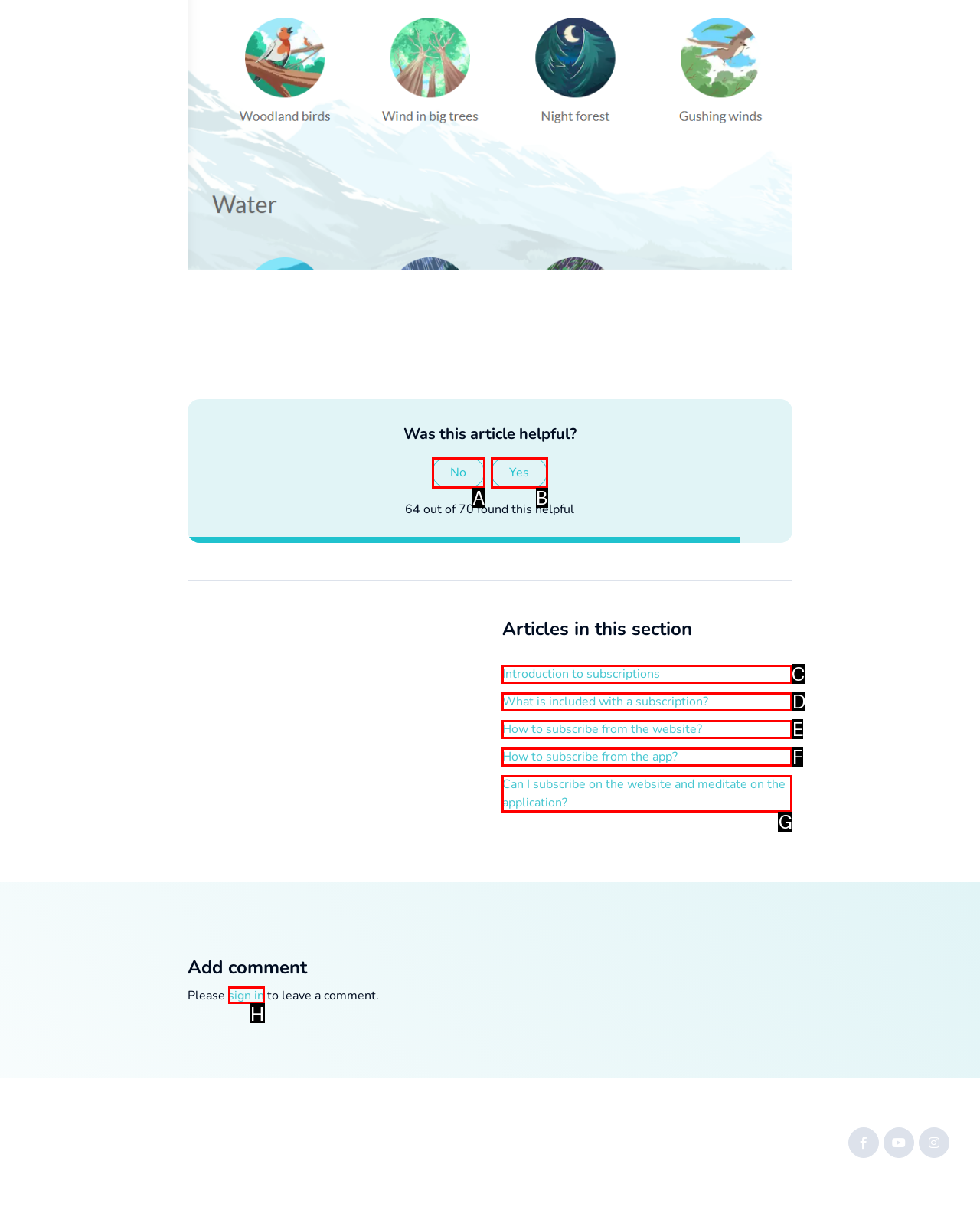Identify the correct option to click in order to complete this task: Read the article 'Introduction to subscriptions'
Answer with the letter of the chosen option directly.

C